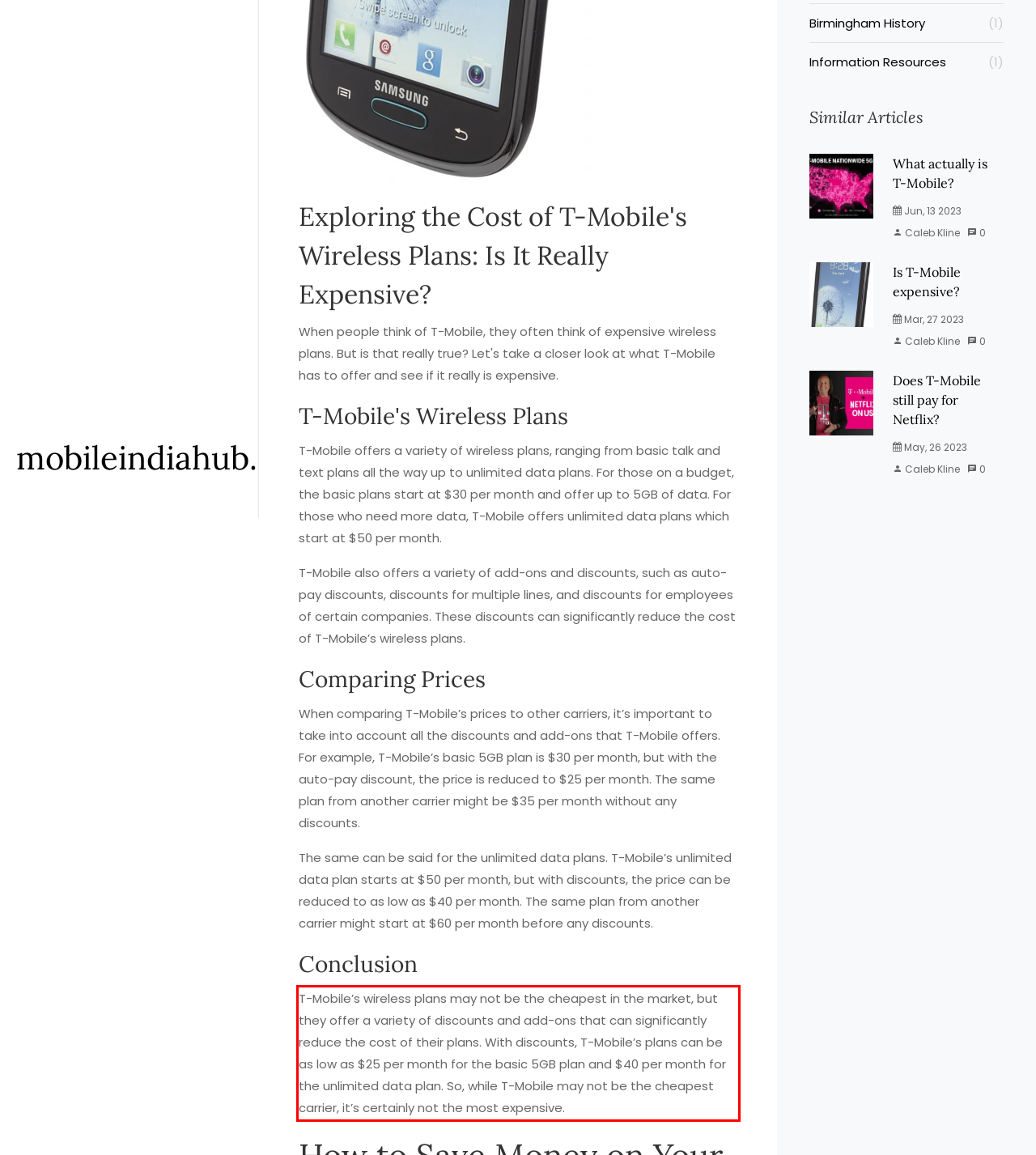Within the screenshot of a webpage, identify the red bounding box and perform OCR to capture the text content it contains.

T-Mobile’s wireless plans may not be the cheapest in the market, but they offer a variety of discounts and add-ons that can significantly reduce the cost of their plans. With discounts, T-Mobile’s plans can be as low as $25 per month for the basic 5GB plan and $40 per month for the unlimited data plan. So, while T-Mobile may not be the cheapest carrier, it’s certainly not the most expensive.